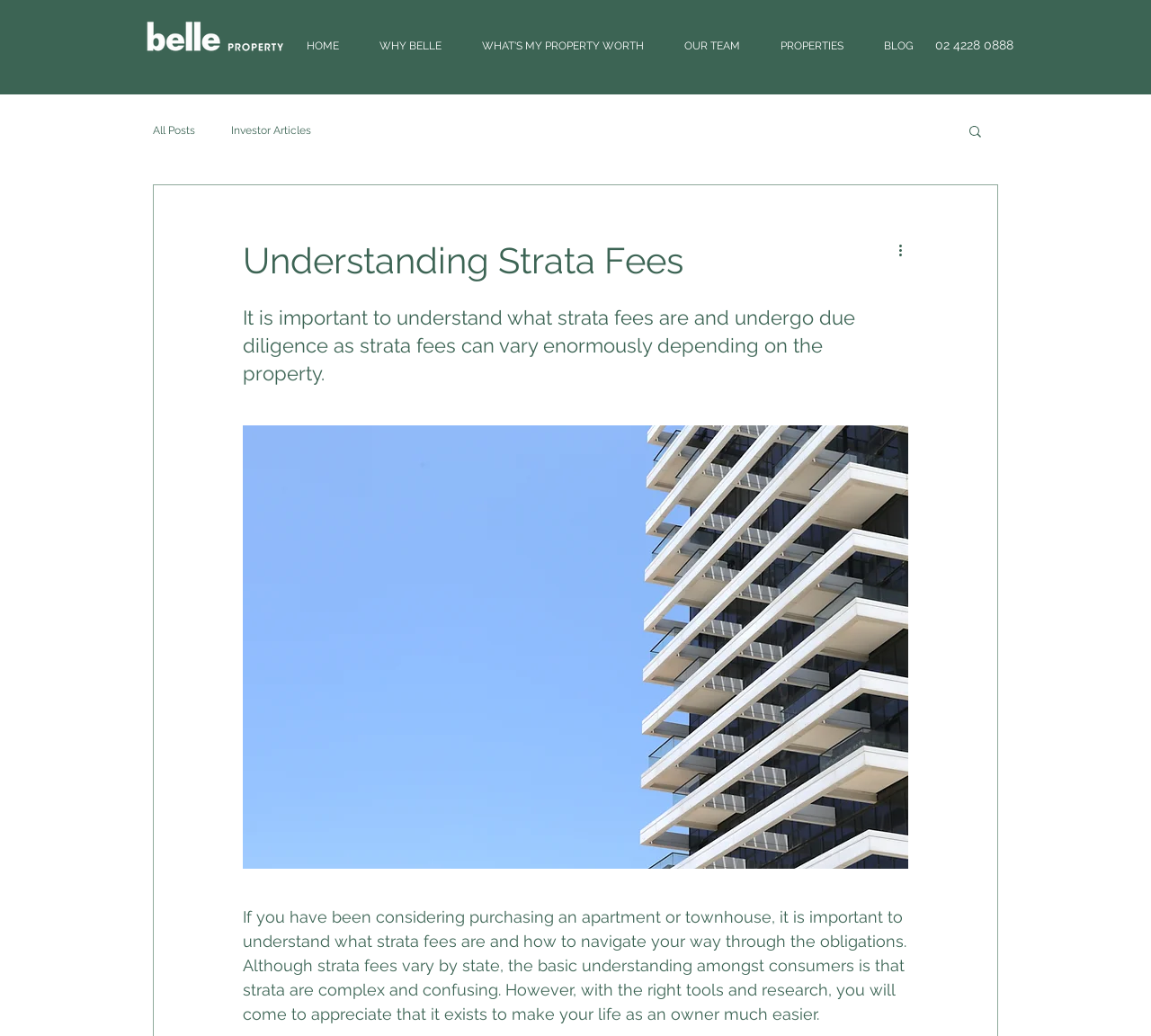Please provide a detailed answer to the question below by examining the image:
What is the purpose of the 'Search' button?

I inferred the purpose of the 'Search' button by its label and its location on the webpage, which suggests that it is used to search for something, likely related to the content of the webpage.